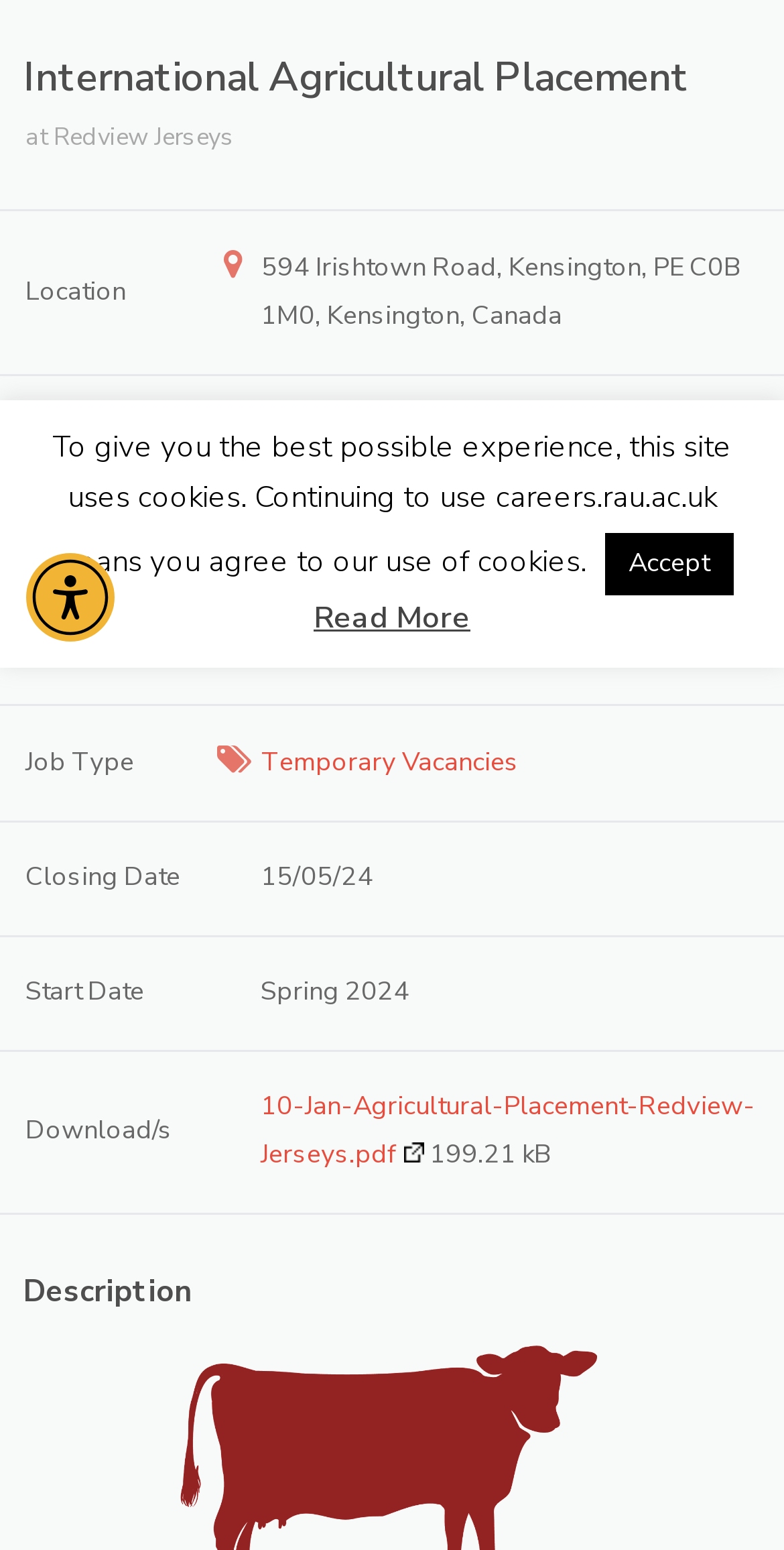Find the bounding box of the UI element described as: "Digital Marketing89". The bounding box coordinates should be given as four float values between 0 and 1, i.e., [left, top, right, bottom].

None